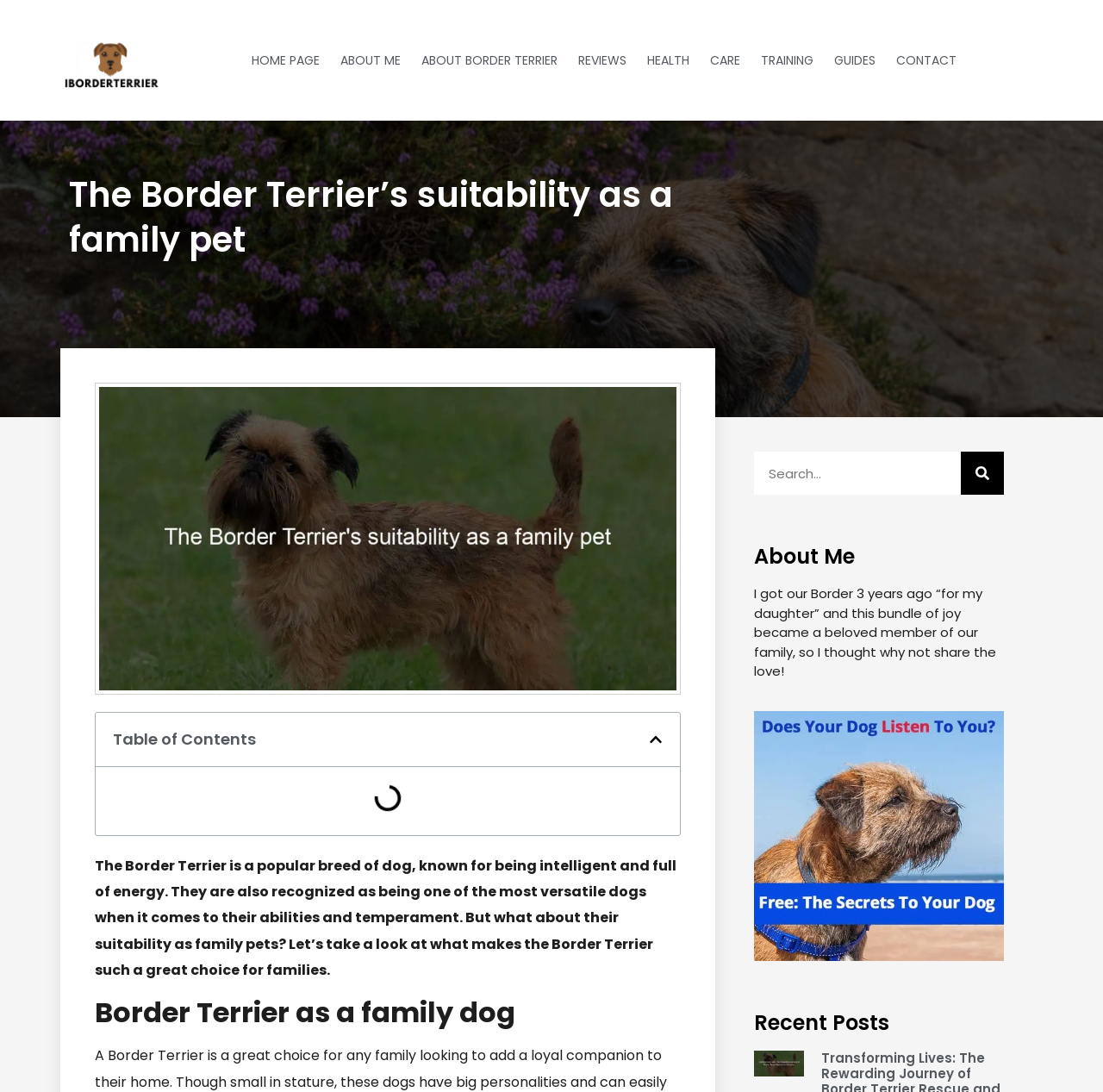Provide a single word or phrase answer to the question: 
What is the author's experience with Border Terrier?

3 years